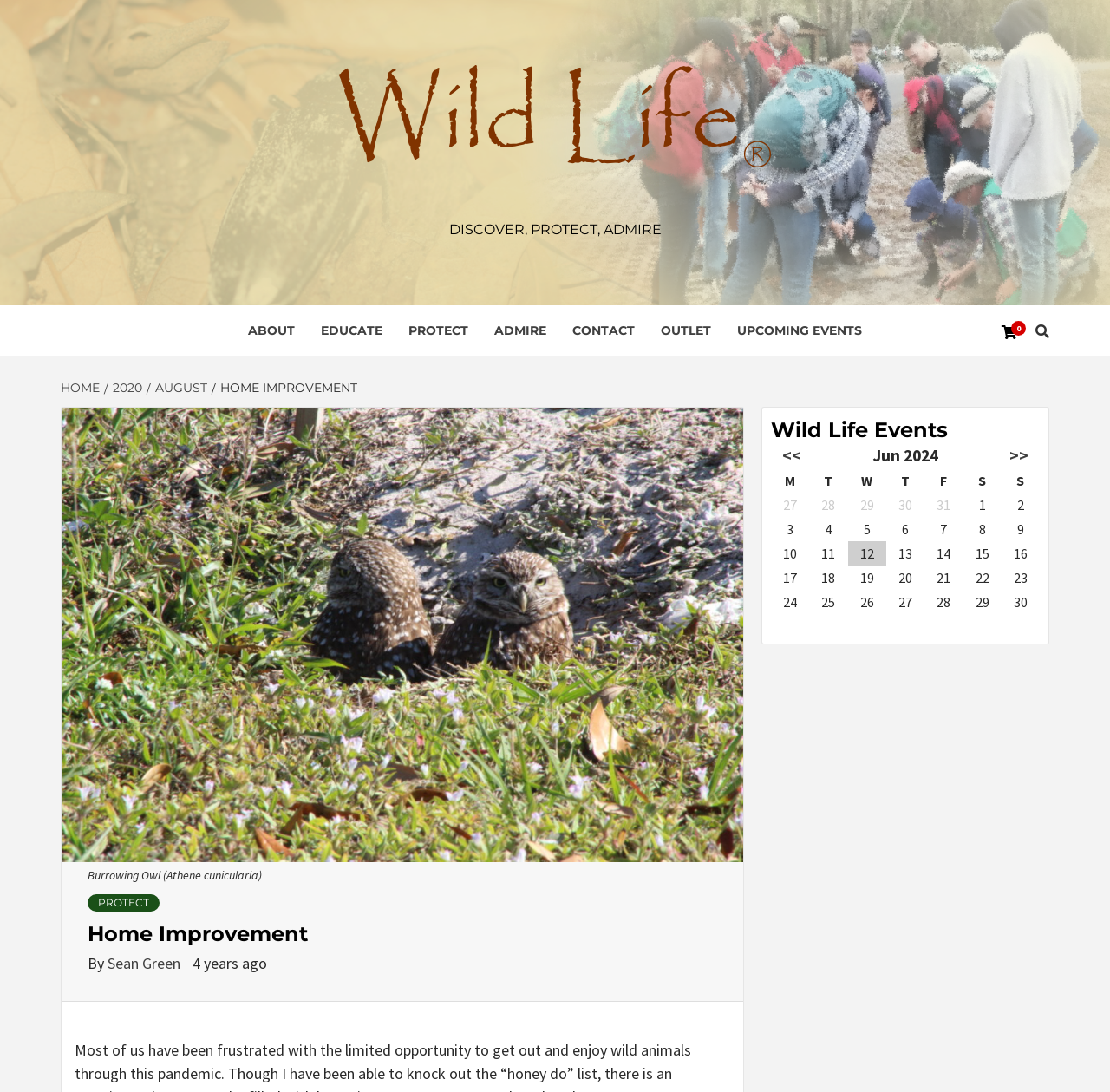Extract the bounding box for the UI element that matches this description: "parent_node: HOME".

None